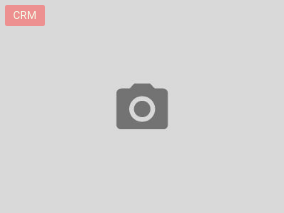What is the purpose of the image?
Use the image to give a comprehensive and detailed response to the question.

The image serves as a visual cue to reinforce the article's themes about the transformative power of CRM in understanding and addressing customer needs, providing a visual representation of the concept to support the article's discussion.